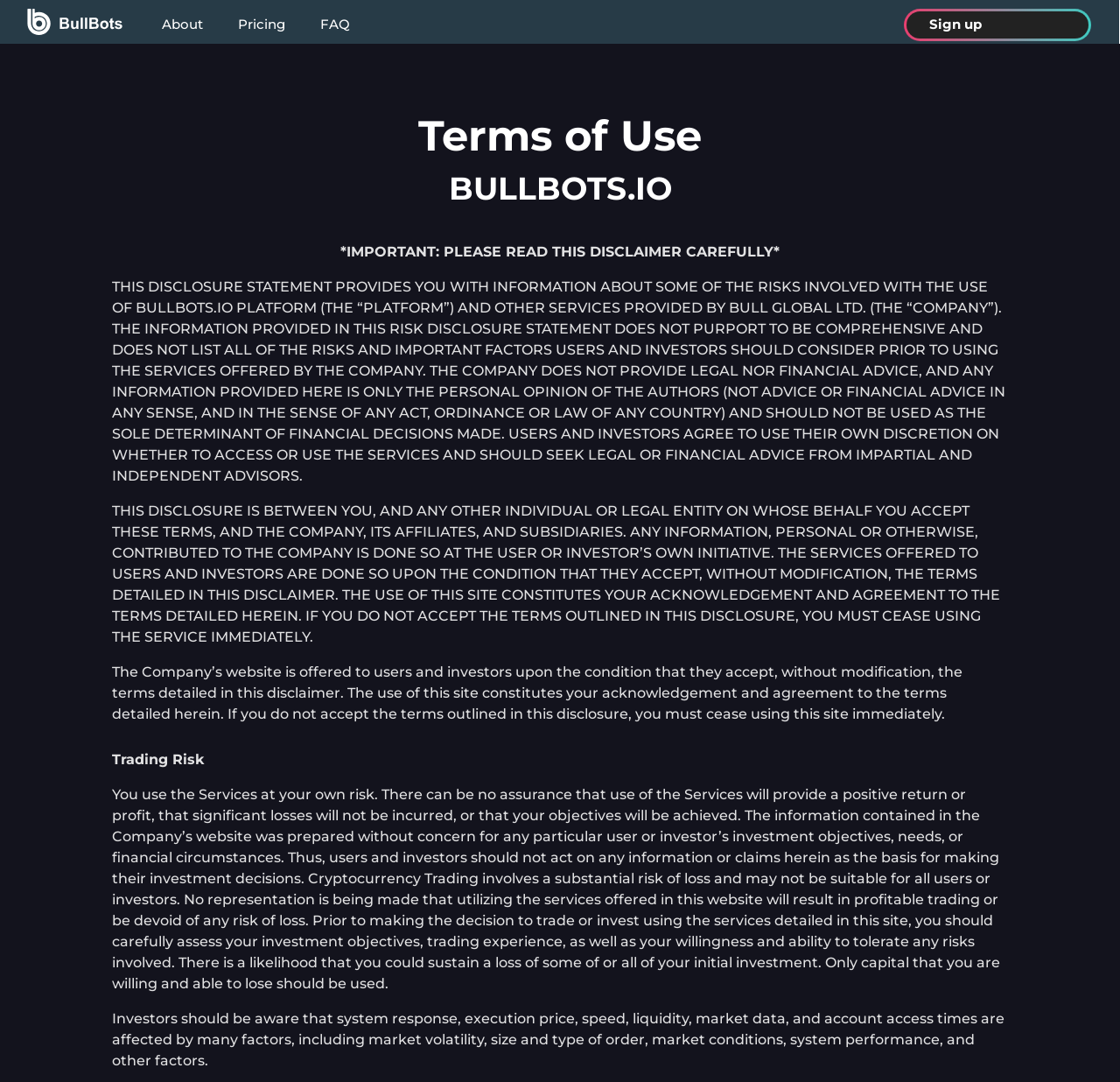Please answer the following question using a single word or phrase: 
What is the consequence of using the services offered by the company?

Loss of initial investment